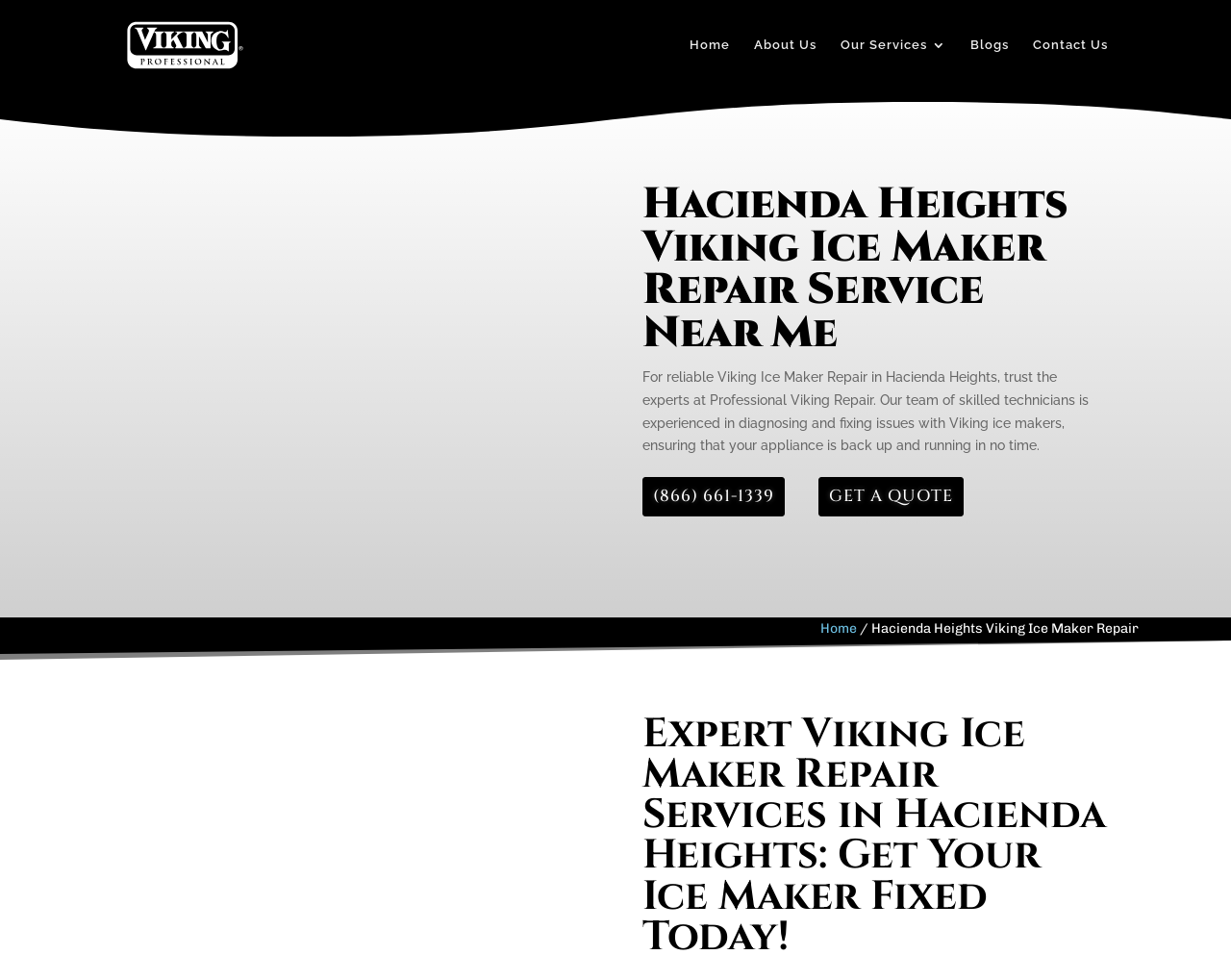Please locate the bounding box coordinates of the region I need to click to follow this instruction: "Get a quote".

[0.665, 0.487, 0.783, 0.527]